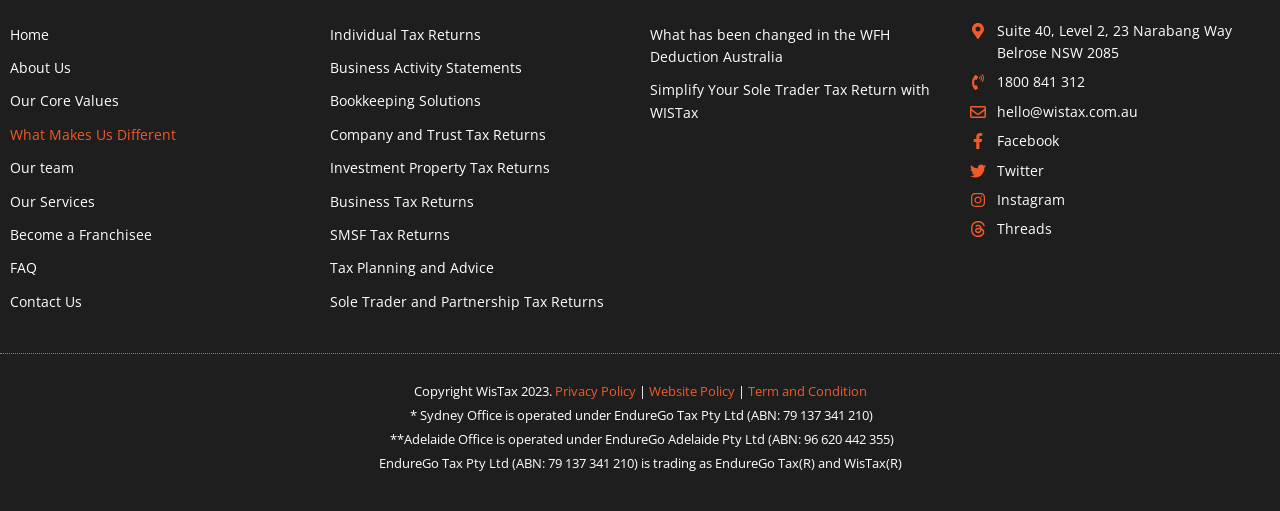Specify the bounding box coordinates of the element's area that should be clicked to execute the given instruction: "Contact Us". The coordinates should be four float numbers between 0 and 1, i.e., [left, top, right, bottom].

[0.008, 0.569, 0.242, 0.613]